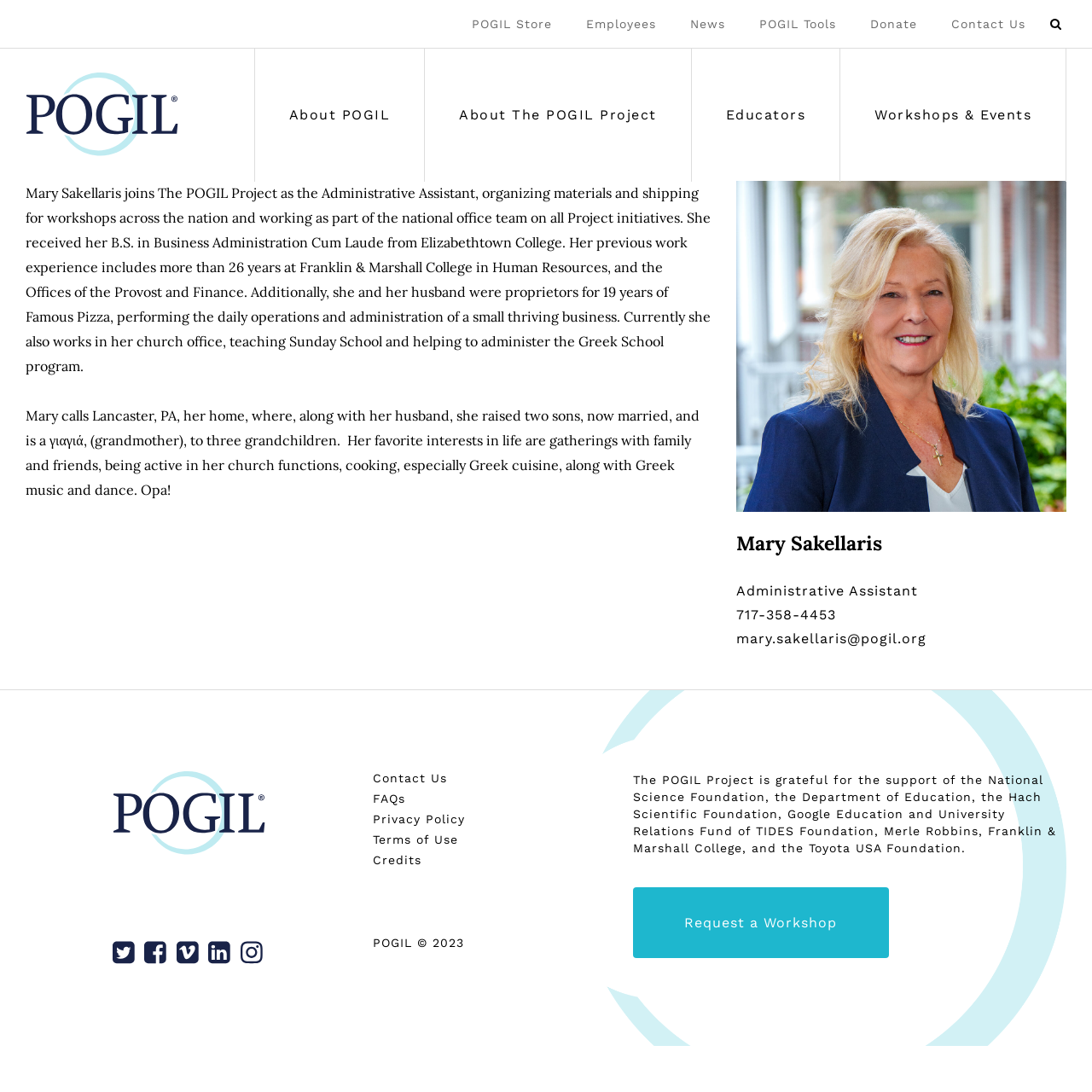What is the degree Mary Sakellaris received from Elizabethtown College?
Please provide a comprehensive answer to the question based on the webpage screenshot.

I found this information by reading the text about Mary Sakellaris, which mentions that she received her B.S. in Business Administration Cum Laude from Elizabethtown College.